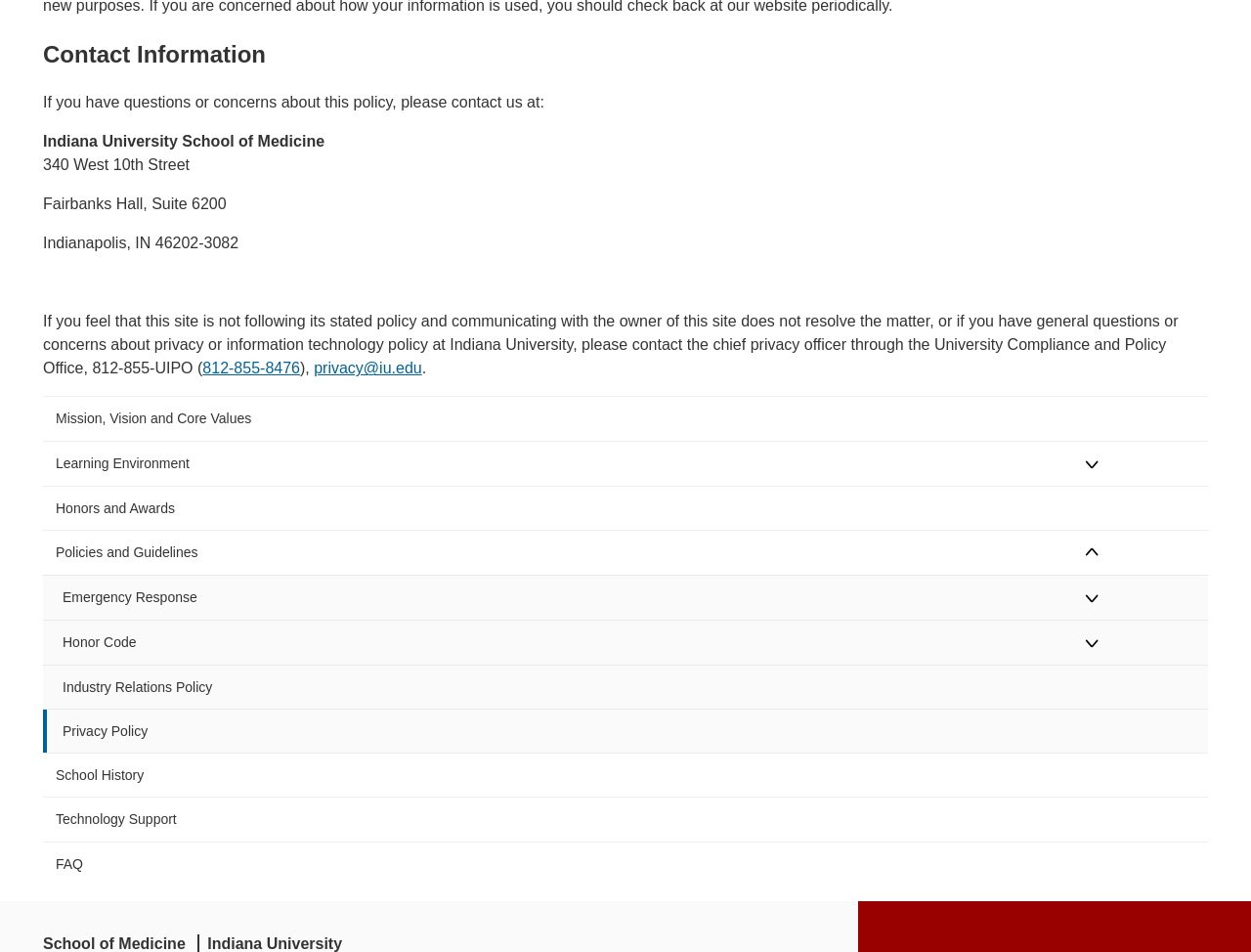Look at the image and answer the question in detail:
How many menu items are in the left navigation?

The left navigation menu can be found on the left side of the webpage. It contains 9 menu items, including 'Mission, Vision and Core Values', 'Learning Environment', 'Honors and Awards', 'Policies and Guidelines', 'School History', 'Technology Support', and 'FAQ'.